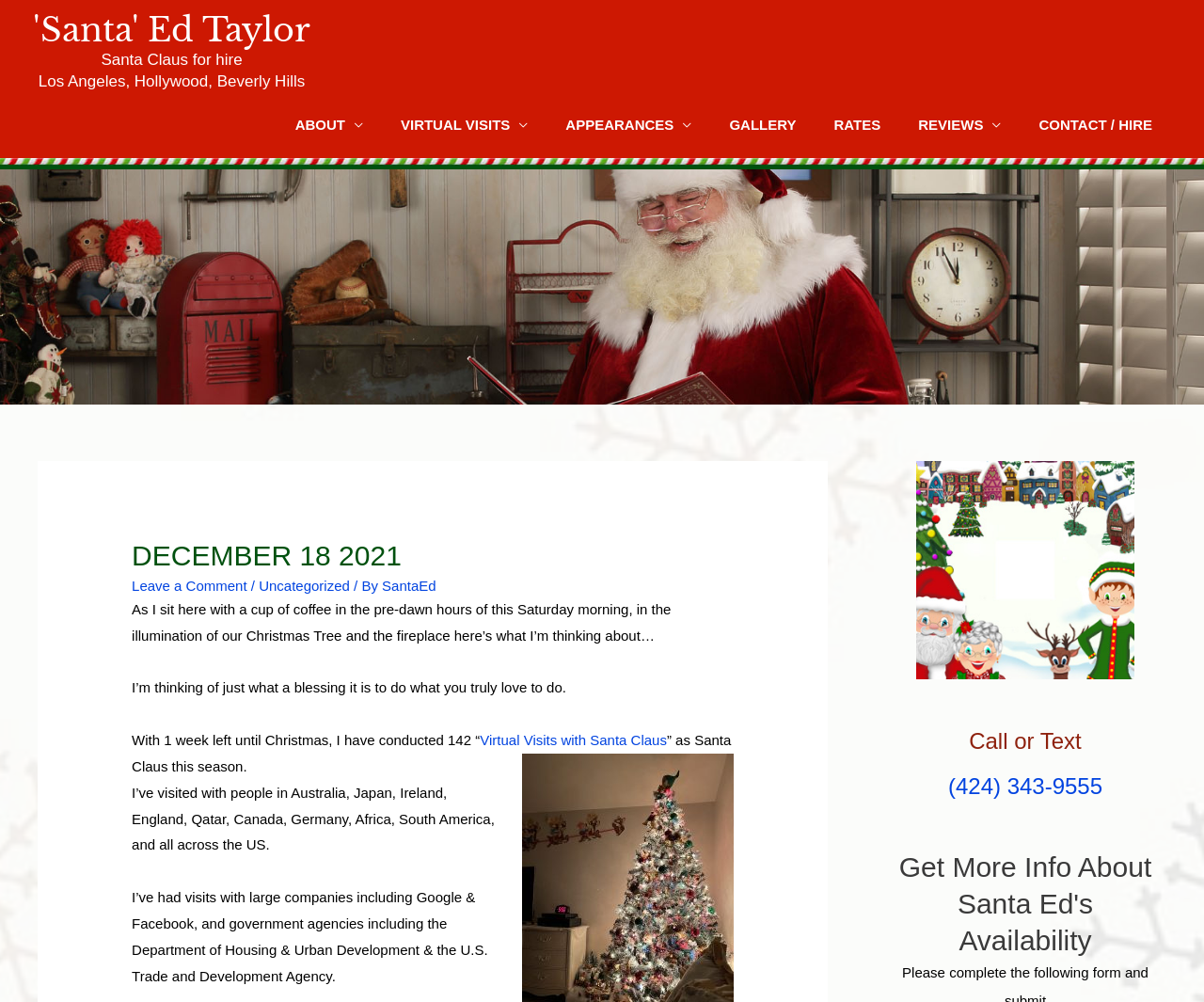Please identify the coordinates of the bounding box that should be clicked to fulfill this instruction: "Get more info about Santa Ed's availability".

[0.746, 0.847, 0.957, 0.957]